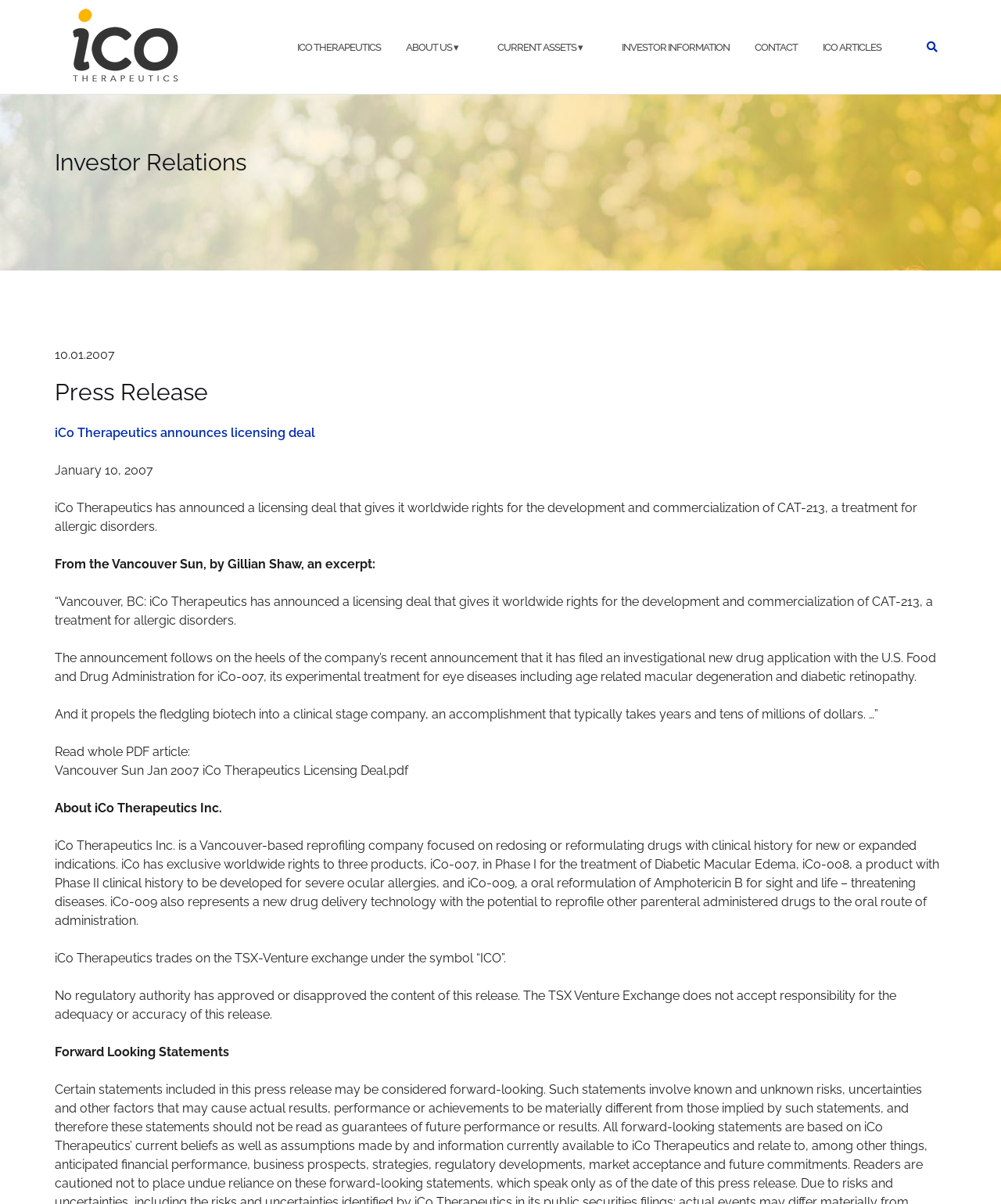What is the title of the press release?
Look at the image and answer the question with a single word or phrase.

iCo Therapeutics announces licensing deal